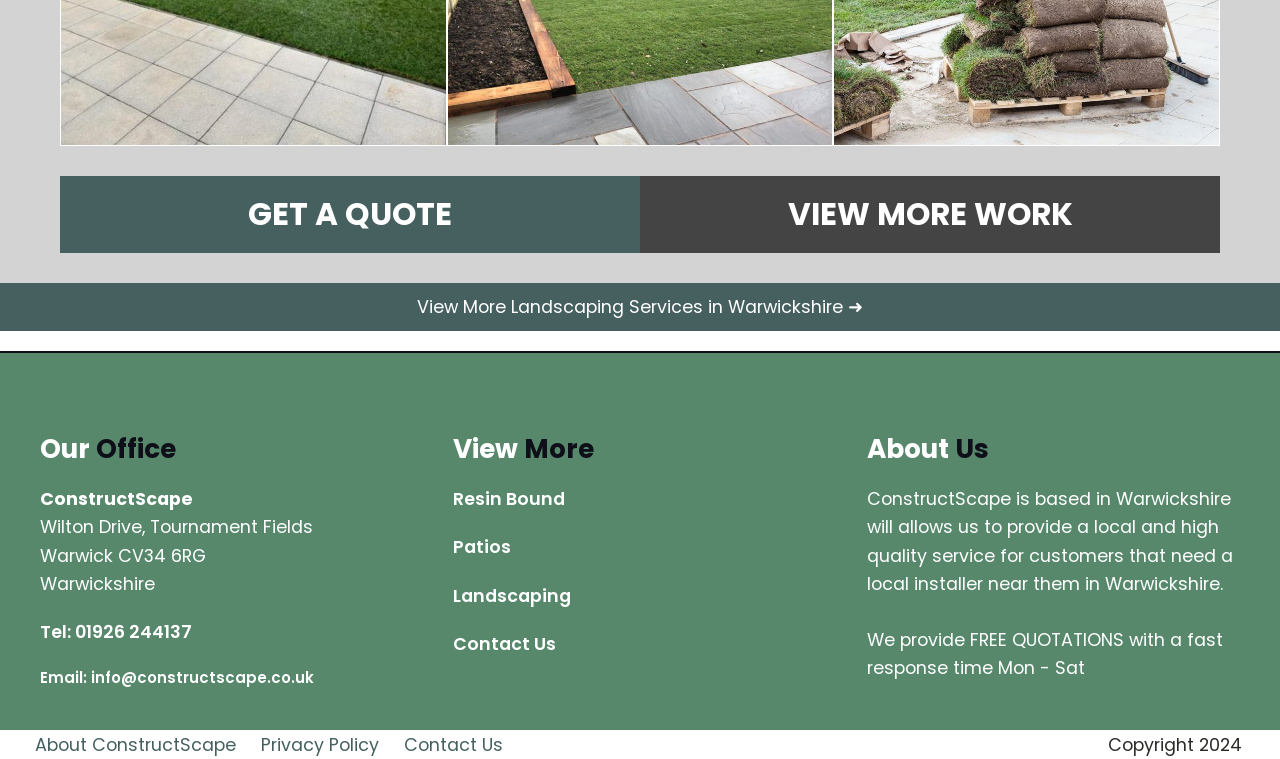Pinpoint the bounding box coordinates of the element that must be clicked to accomplish the following instruction: "Get a quote". The coordinates should be in the format of four float numbers between 0 and 1, i.e., [left, top, right, bottom].

[0.047, 0.232, 0.5, 0.334]